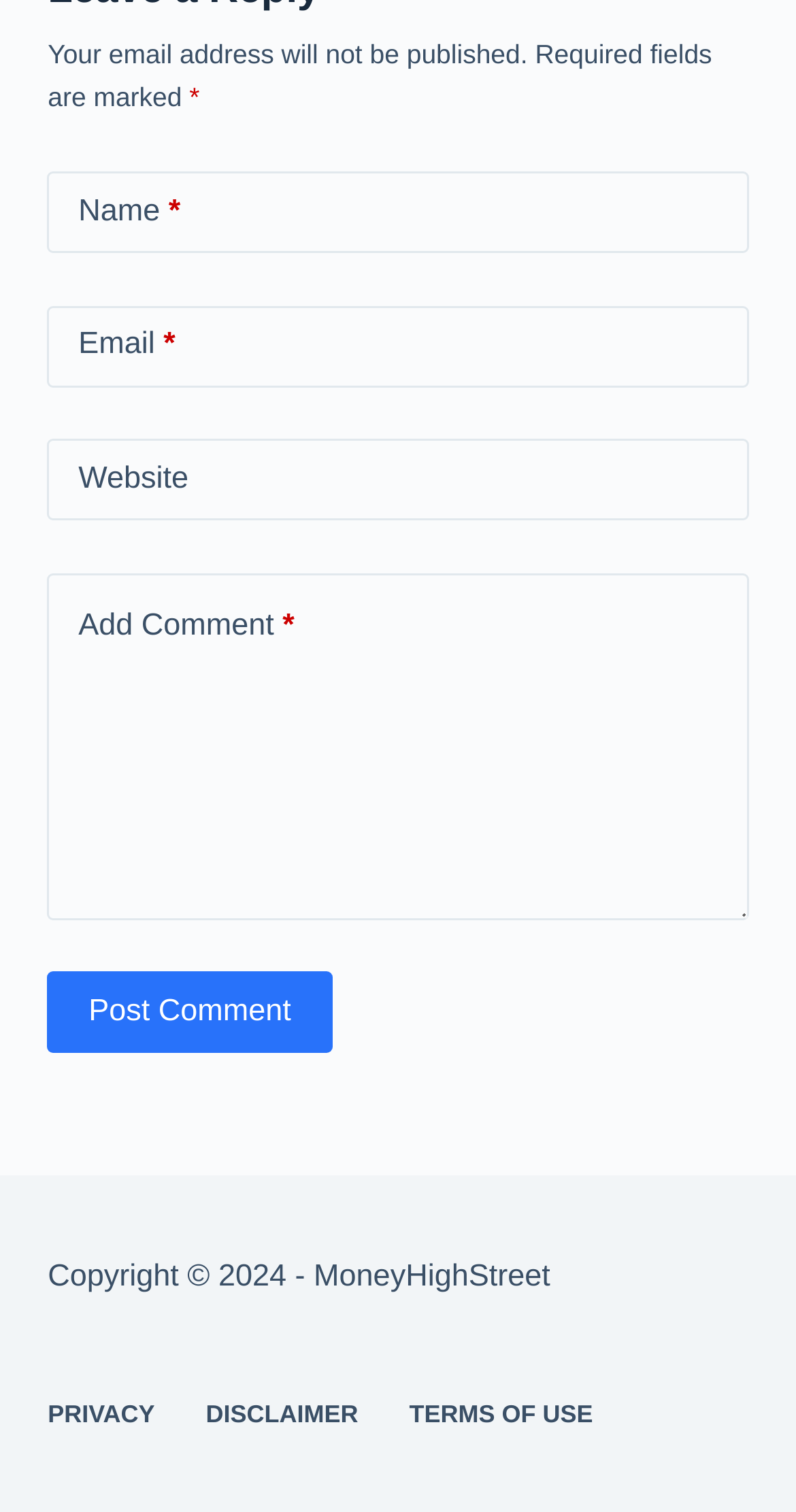Is the 'Website' field required?
Analyze the image and provide a thorough answer to the question.

The 'Website' field is not required, as indicated by the textbox element with the text 'Website' and the required attribute set to False.